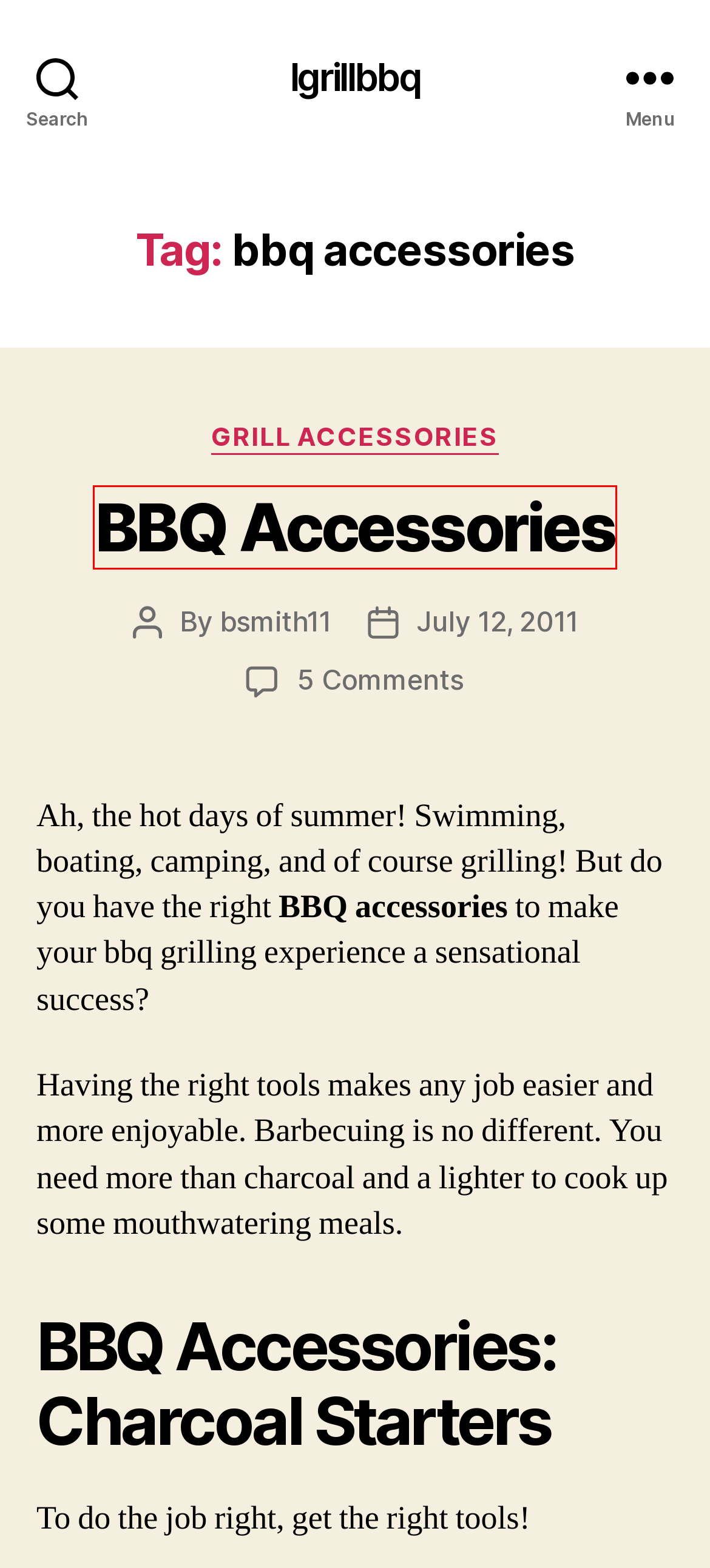You have a screenshot of a webpage with a red rectangle bounding box around an element. Identify the best matching webpage description for the new page that appears after clicking the element in the bounding box. The descriptions are:
A. hottest barbecue tools | Igrillbbq
B. BBQ Accessories | Igrillbbq
C. Grills, Grilling, and BBQ Recipes!
D. Grill Accessories | Igrillbbq
E. propane gas gauge | Igrillbbq
F. electric charcoal starter | Igrillbbq
G. bsmith11 | Igrillbbq
H. gas collector box | Igrillbbq

B